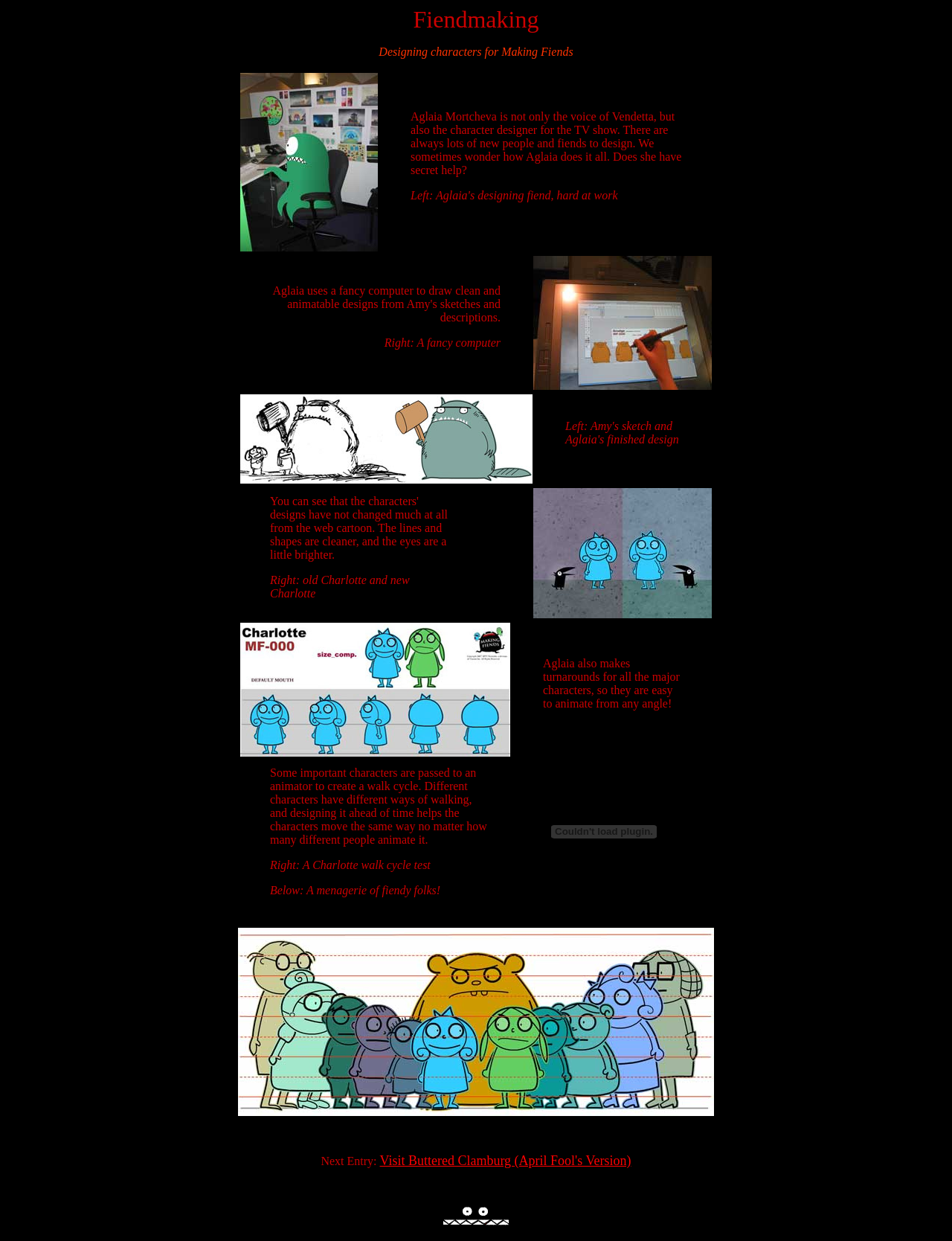Describe the entire webpage, focusing on both content and design.

The webpage is about "Fiendmaking", which appears to be a blog or article about character design for a TV show called "Making Fiends". The page is divided into several sections, each containing a combination of images, text, and blockquotes.

At the top of the page, there is a title "Designing characters for Making Fiends" followed by a table with two cells. The left cell contains an image, and the right cell contains a blockquote with text describing Aglaia Mortcheva, the character designer for the TV show.

Below this table, there are four more tables, each with two cells. The first table contains a blockquote with text on the left and an image on the right. The second table has an image on the left and a blockquote with text on the right. The third table has an image on the left and a blockquote with text on the right, with the text describing a character named Charlotte. The fourth table has a blockquote with text on the left and an image on the right, with the text describing a walk cycle for a character.

There are a total of six images on the page, each displaying a different character design or concept art. The images are scattered throughout the page, often accompanied by blockquotes with descriptive text.

At the bottom of the page, there is a section with three links: "Next Entry:", "Visit Buttered Clamburg (April Fool's Version)", and an empty link. There is also a small image and some whitespace at the very bottom of the page.

Overall, the webpage appears to be a showcase for the character design process behind the TV show "Making Fiends", with a focus on the work of Aglaia Mortcheva.